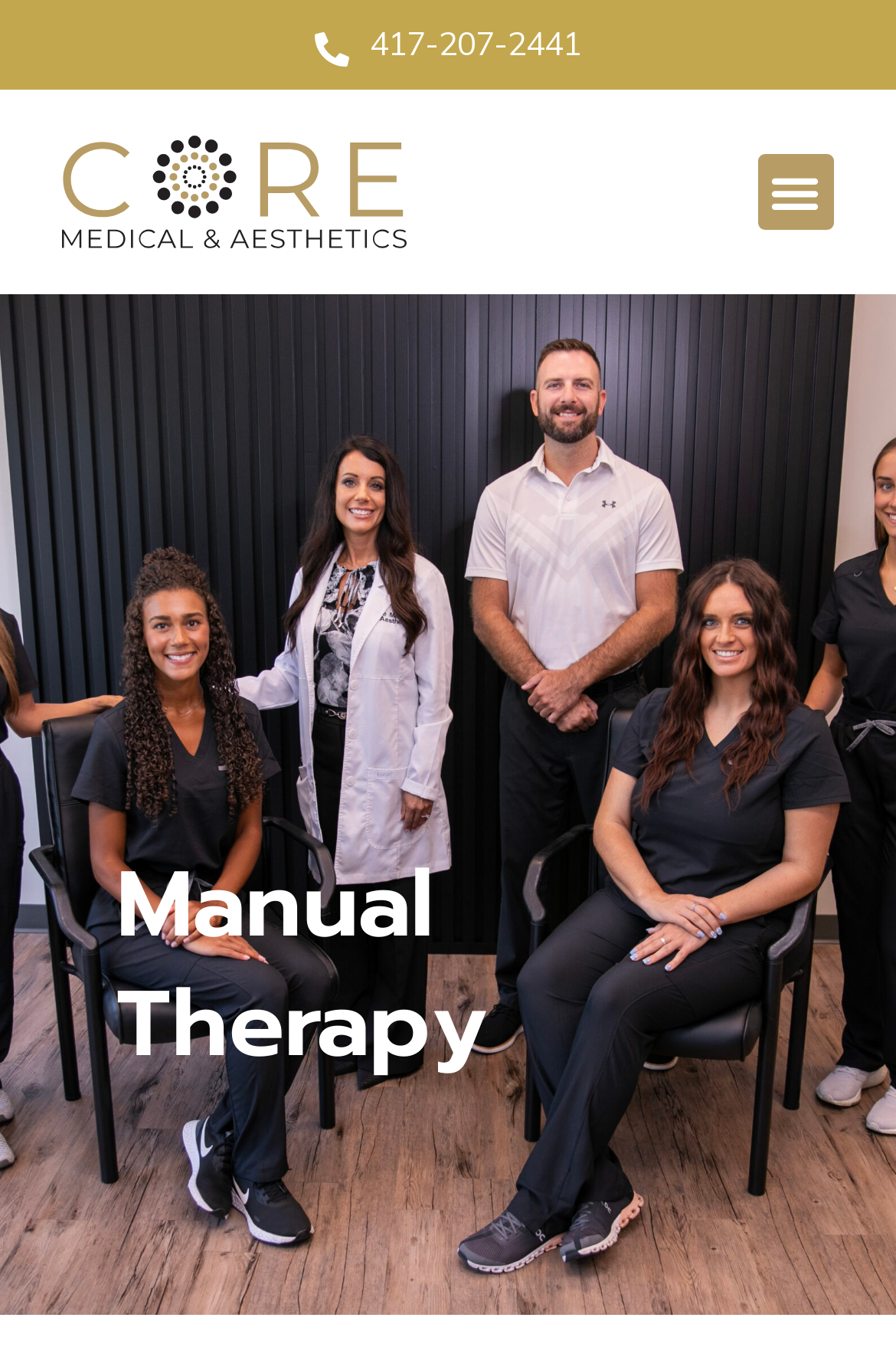Given the description "alt="Core Medical Logo"", determine the bounding box of the corresponding UI element.

[0.07, 0.1, 0.455, 0.185]